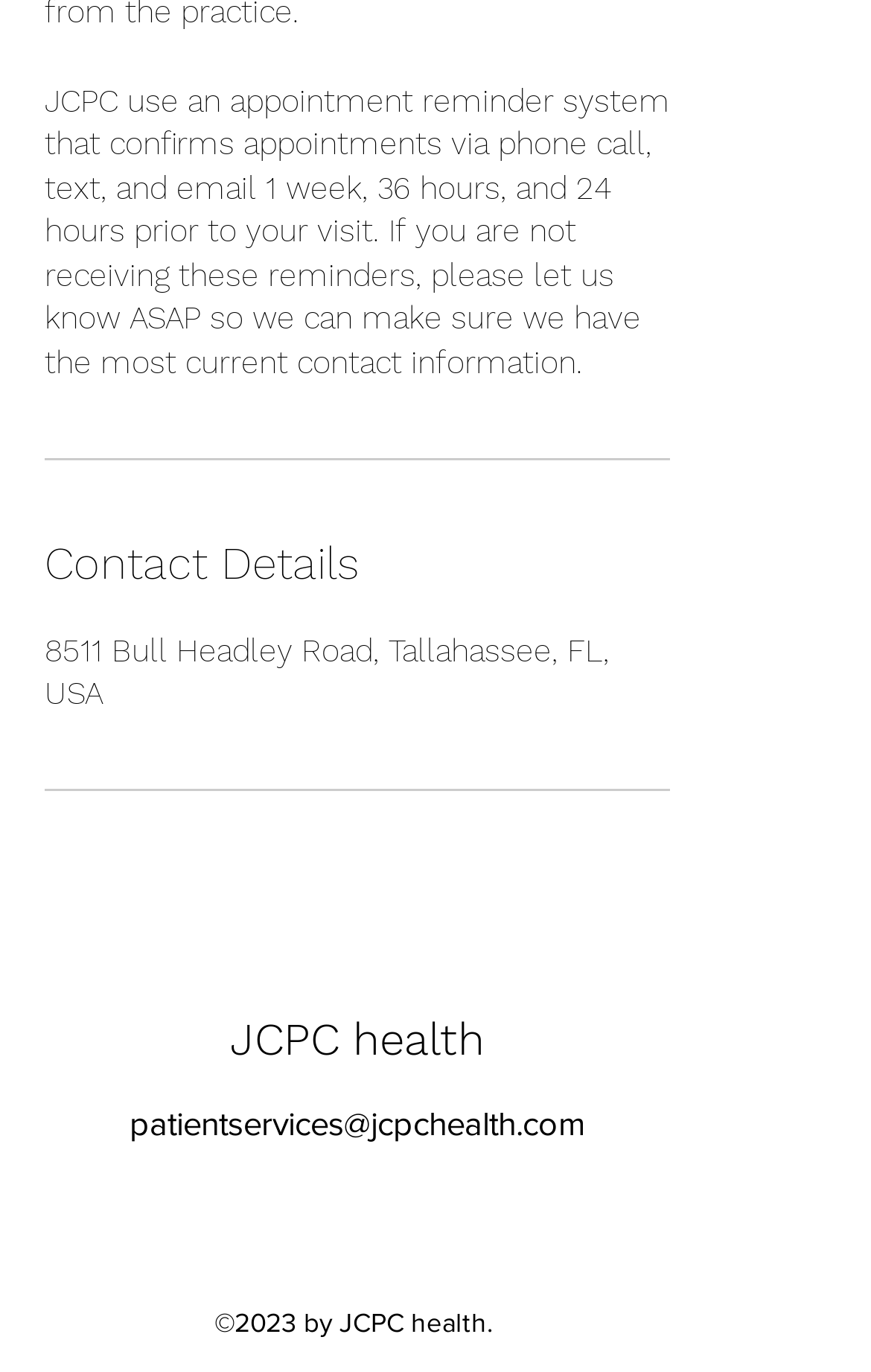Please examine the image and answer the question with a detailed explanation:
What is the orientation of the first separator?

I found the orientation of the separator by looking at the separator element with the text '' which has an orientation attribute set to 'horizontal'.